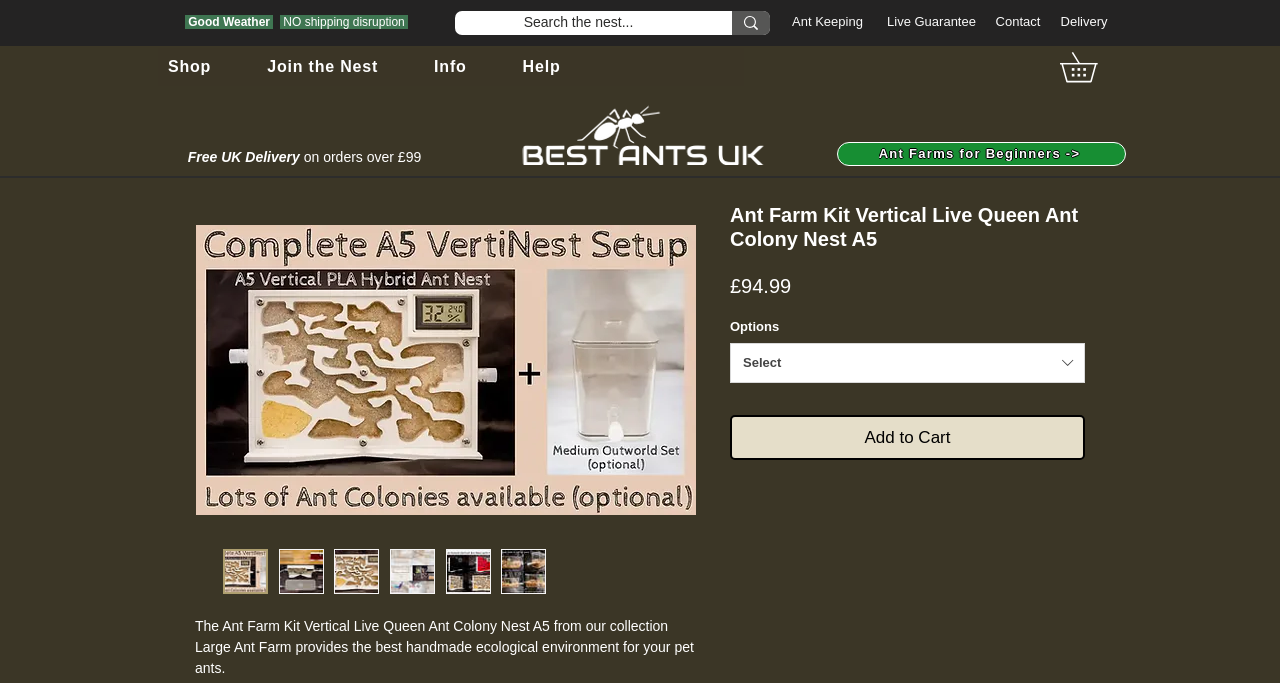Specify the bounding box coordinates of the element's area that should be clicked to execute the given instruction: "View Ant Farms for Beginners". The coordinates should be four float numbers between 0 and 1, i.e., [left, top, right, bottom].

[0.654, 0.207, 0.88, 0.242]